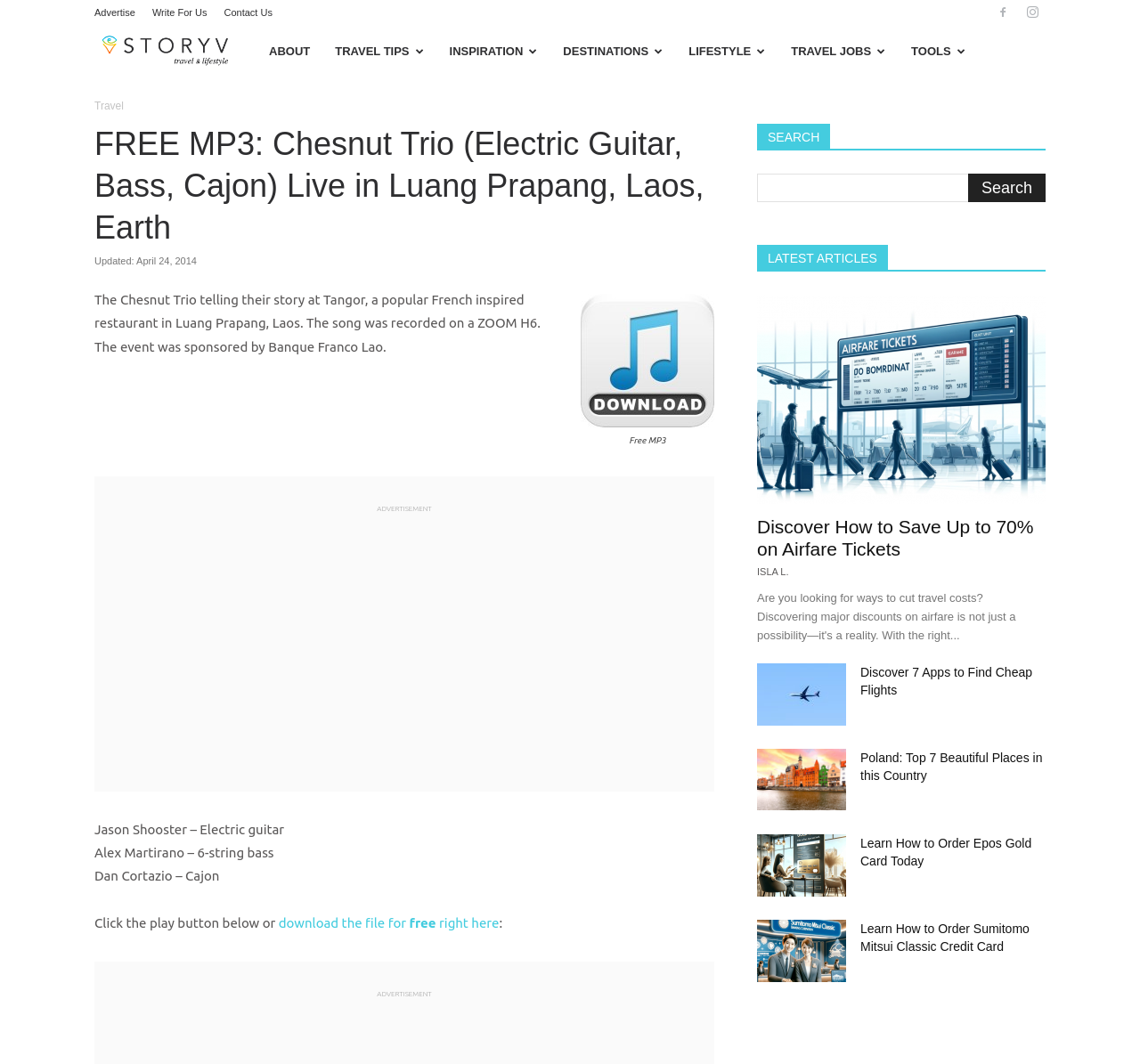Provide a single word or phrase answer to the question: 
What is the type of guitar played by Jason Shooster?

Electric guitar